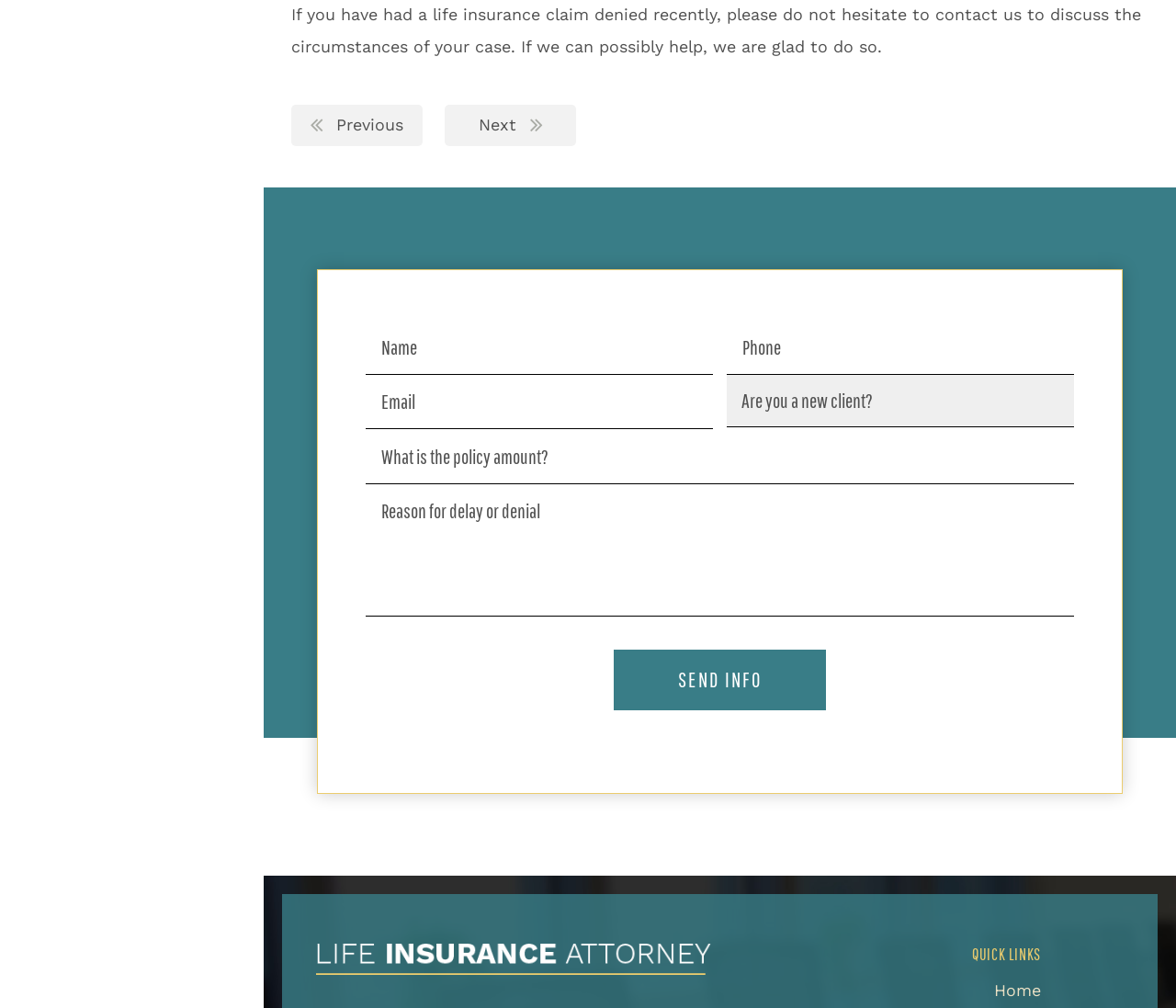Identify the bounding box coordinates of the section to be clicked to complete the task described by the following instruction: "visit the 'Life Insurance Attorney' page". The coordinates should be four float numbers between 0 and 1, formatted as [left, top, right, bottom].

[0.269, 0.936, 0.605, 0.975]